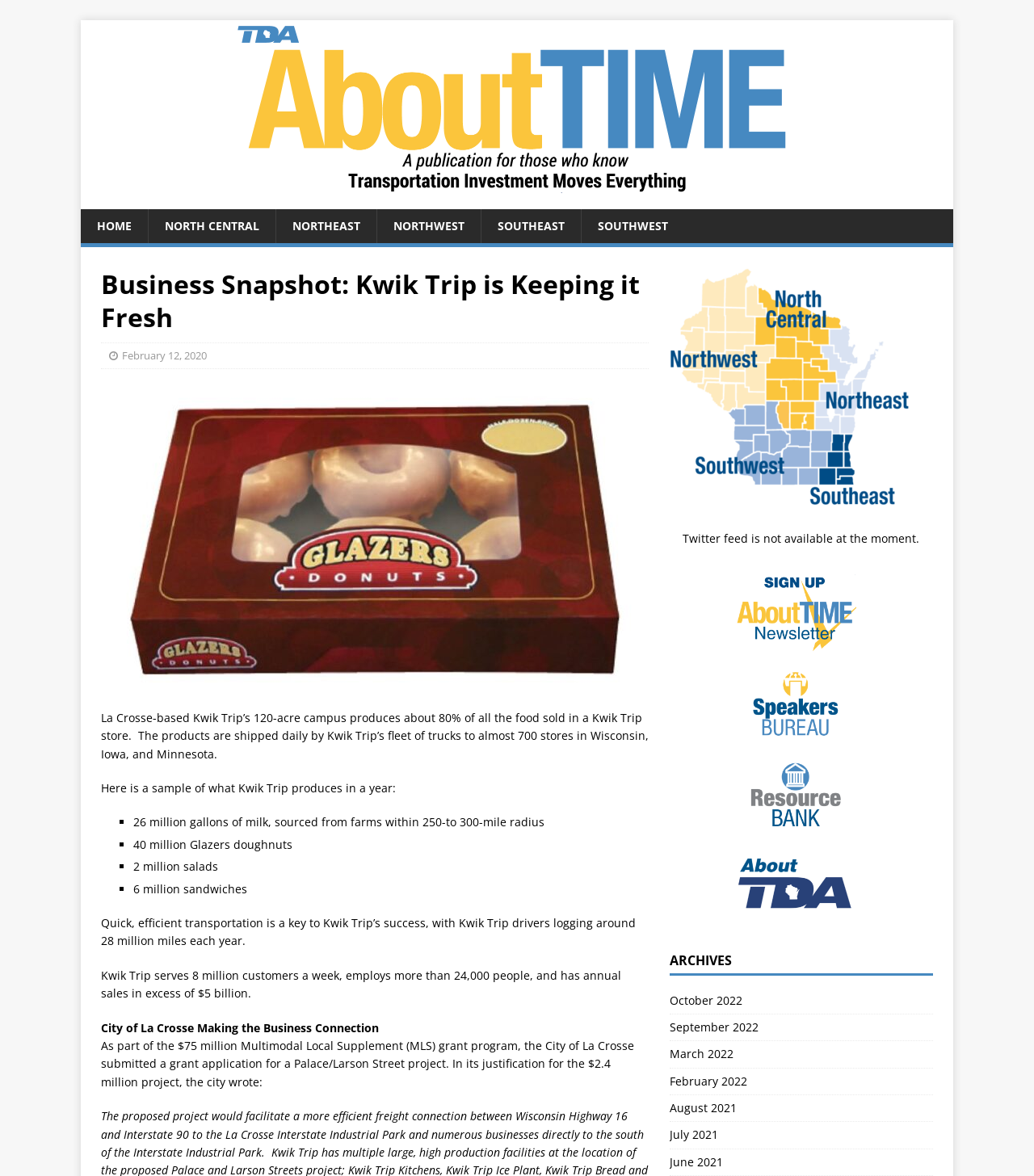Determine the bounding box coordinates of the clickable area required to perform the following instruction: "Contact us at Lakeshore Harbour Soap Company". The coordinates should be represented as four float numbers between 0 and 1: [left, top, right, bottom].

None